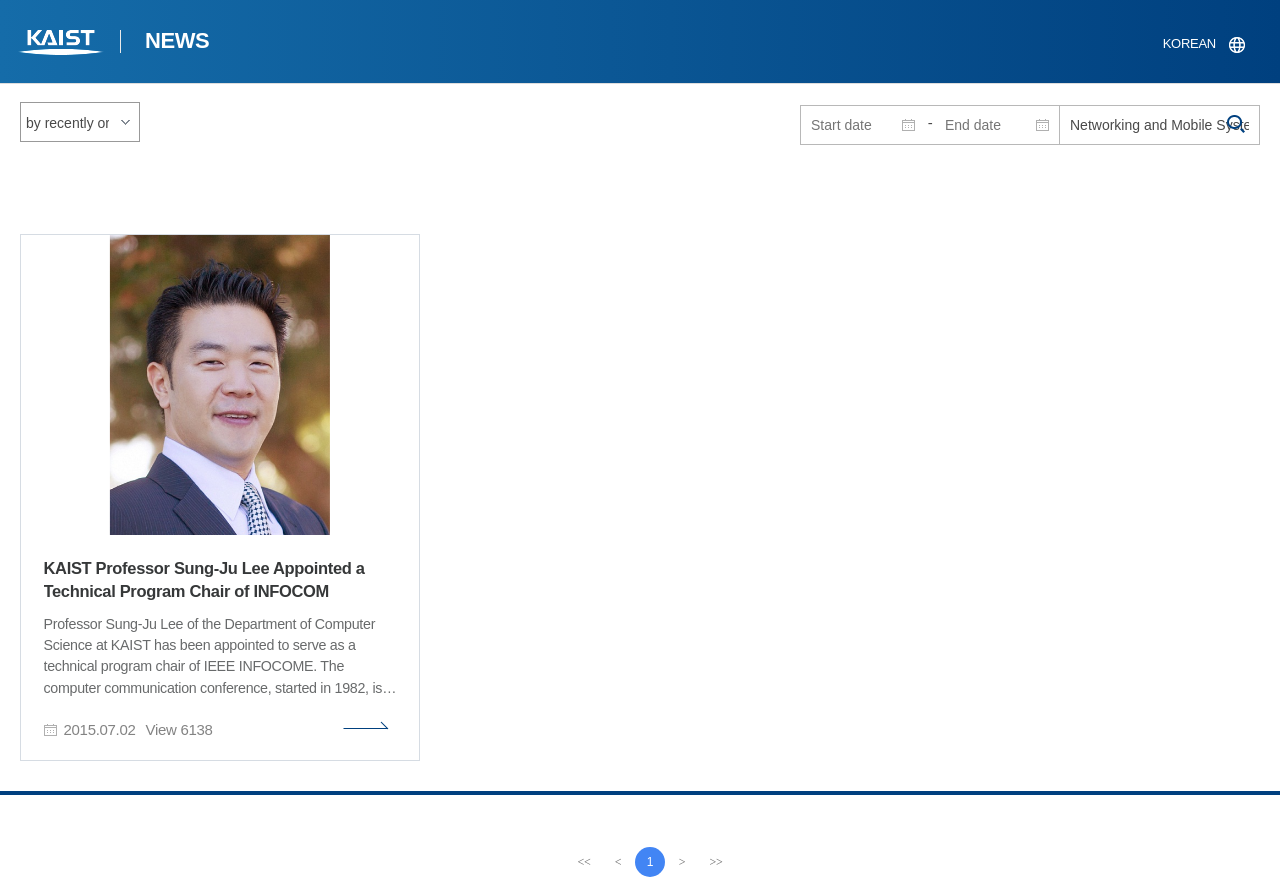Articulate a complete and detailed caption of the webpage elements.

The webpage is the KAIST NEWS CENTER, with a prominent heading "KAIST" at the top left corner. To the right of the heading is a link "NEWS". Below the heading, there is a search bar with a group of elements, including two textboxes for start and end dates, a static text "-", and another textbox for inputting a keyword. A search button is located to the right of the keyword textbox.

At the top right corner, there is a link "KOREAN". Below the search bar, there is a combobox for selecting search conditions. The main content of the webpage is an article about KAIST Professor Sung-Ju Lee being appointed as a technical program chair of INFOCOM. The article includes an image related to the news. The text describes Professor Lee's achievements and his role in the conference.

At the bottom of the webpage, there are navigation links, including "first", "Previous", numbered pages, "Next", and "last", which allow users to navigate through multiple pages of news articles.